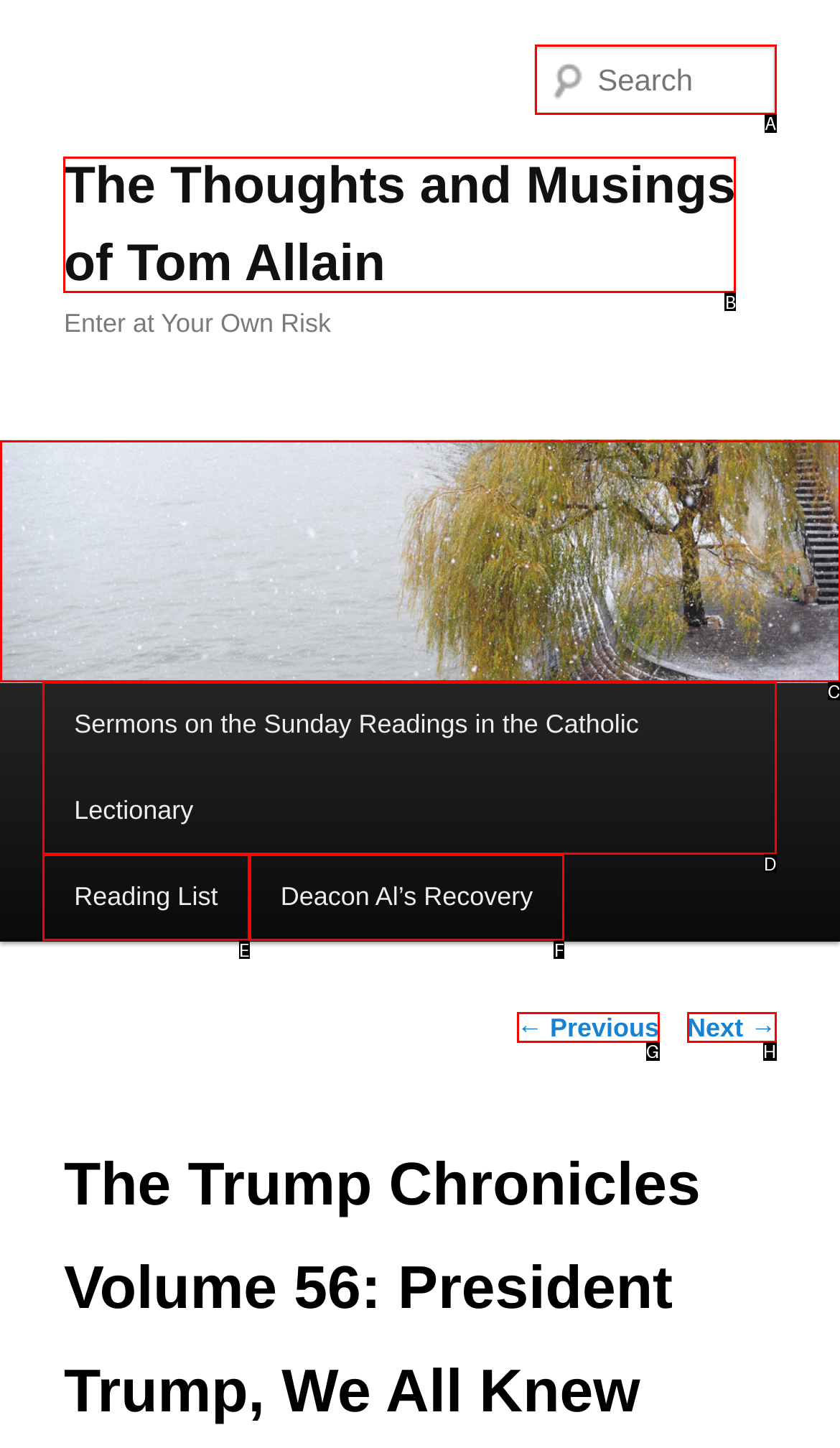What is the letter of the UI element you should click to search for something? Provide the letter directly.

A